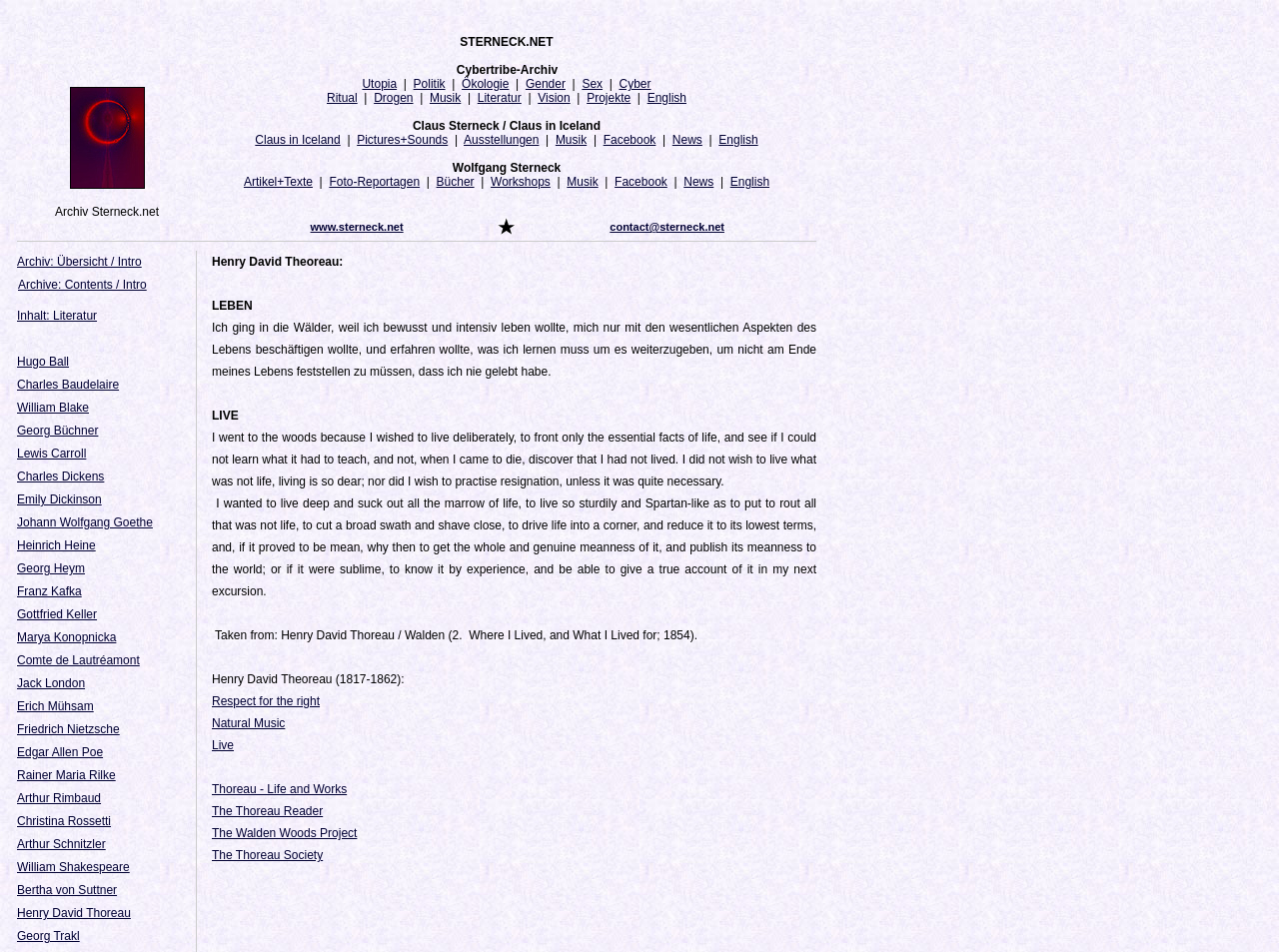Show the bounding box coordinates for the HTML element described as: "Thoreau - Life and Works".

[0.166, 0.822, 0.271, 0.836]